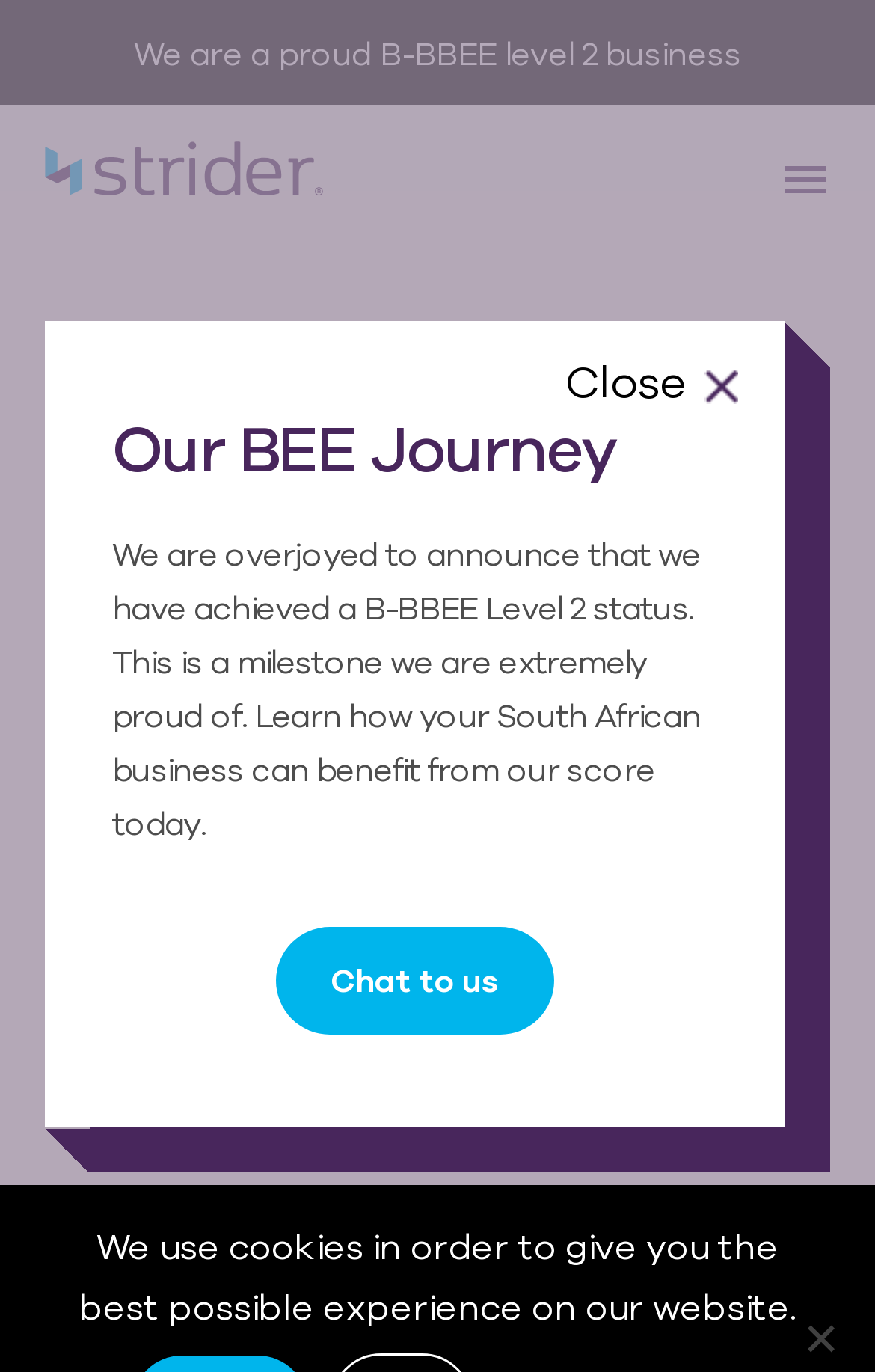How many headings are there on the webpage?
Could you answer the question in a detailed manner, providing as much information as possible?

There are three headings on the webpage: 'Our BEE Journey', 'Get in touch with us', and 'Send us a message'.